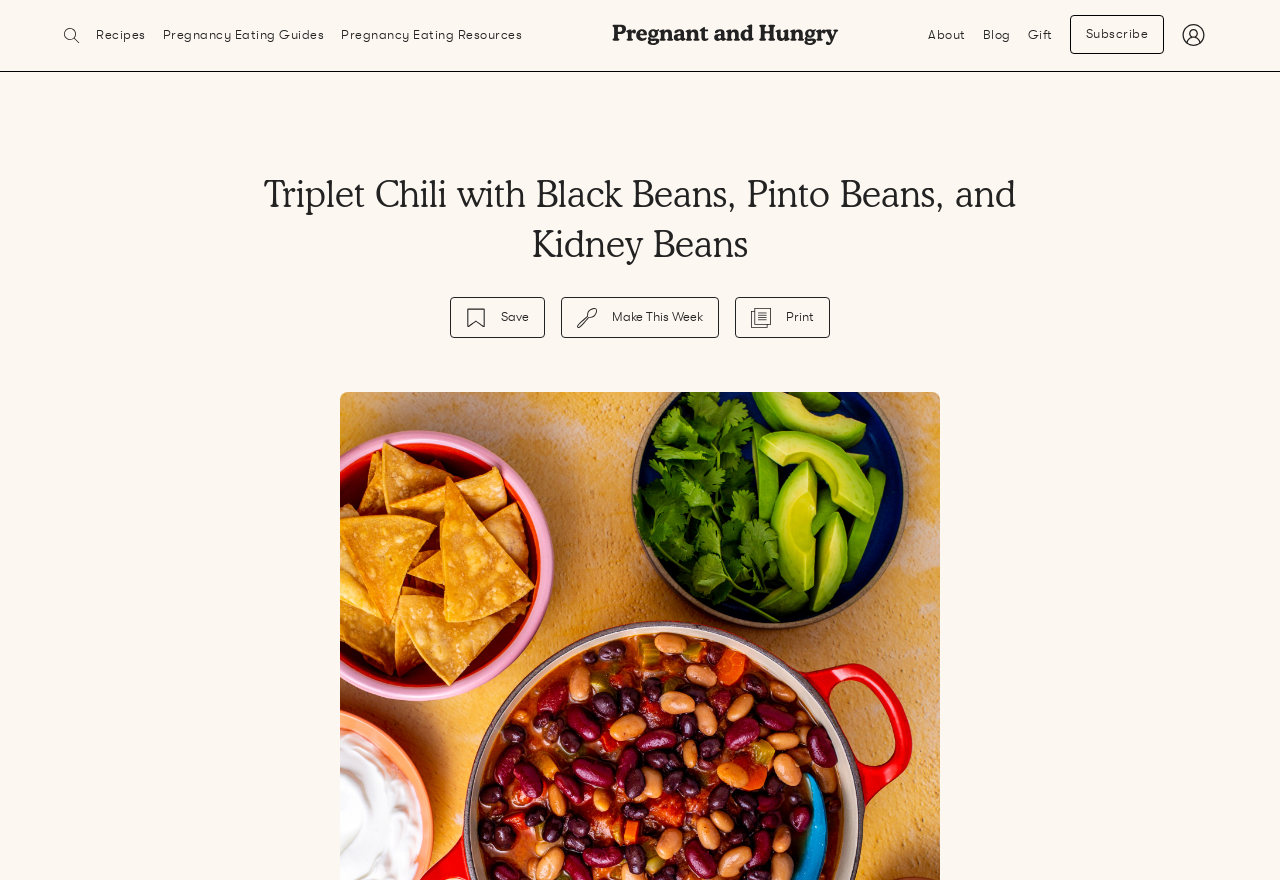Determine the bounding box coordinates for the area you should click to complete the following instruction: "Learn more about foundation repair services".

None